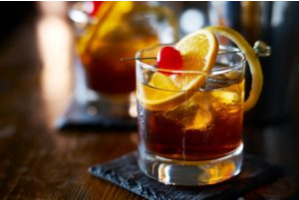Provide a one-word or short-phrase answer to the question:
What type of surface is the coaster placed on?

Rustic wooden